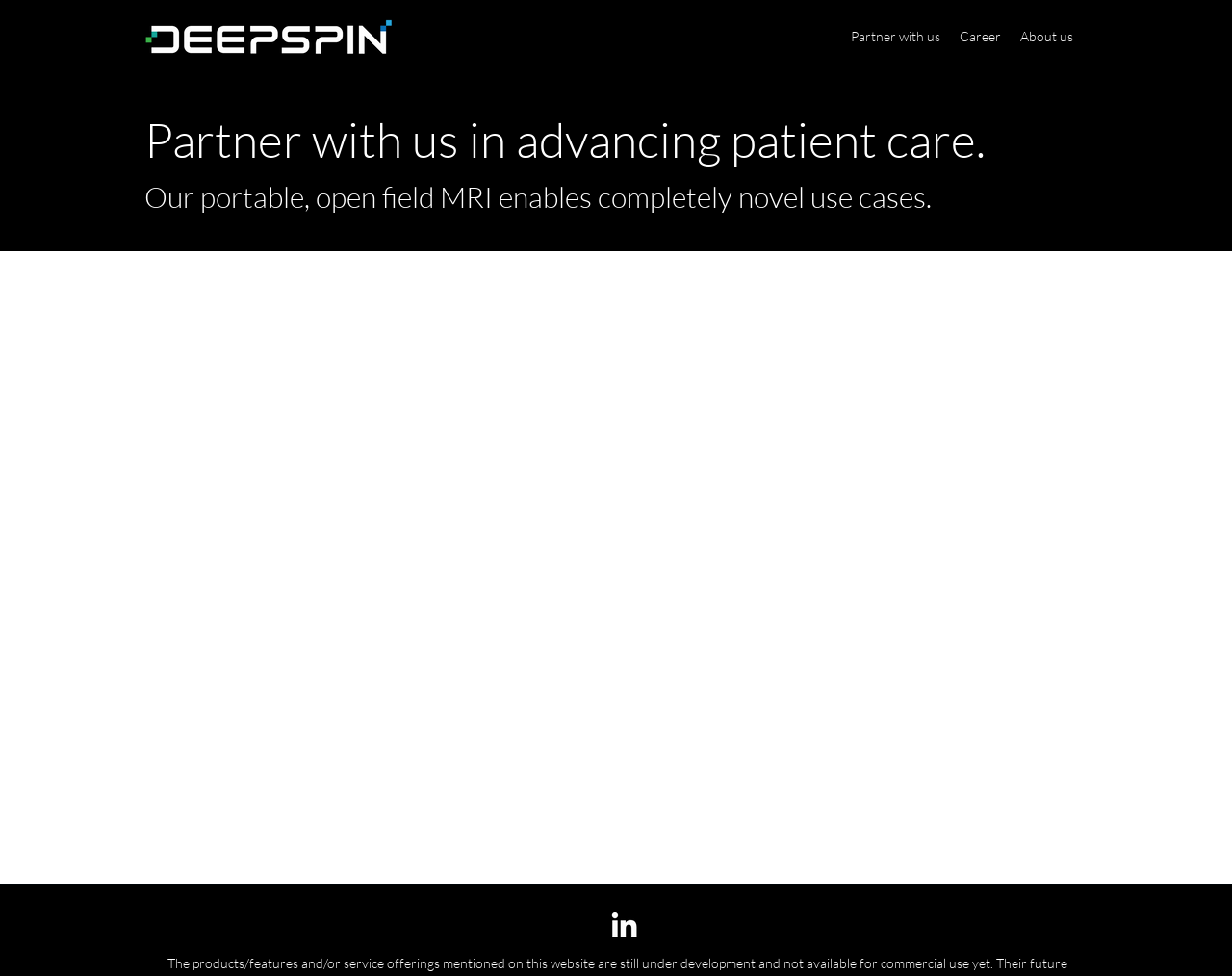Determine the bounding box coordinates of the target area to click to execute the following instruction: "Click Partner with us."

[0.683, 0.02, 0.771, 0.054]